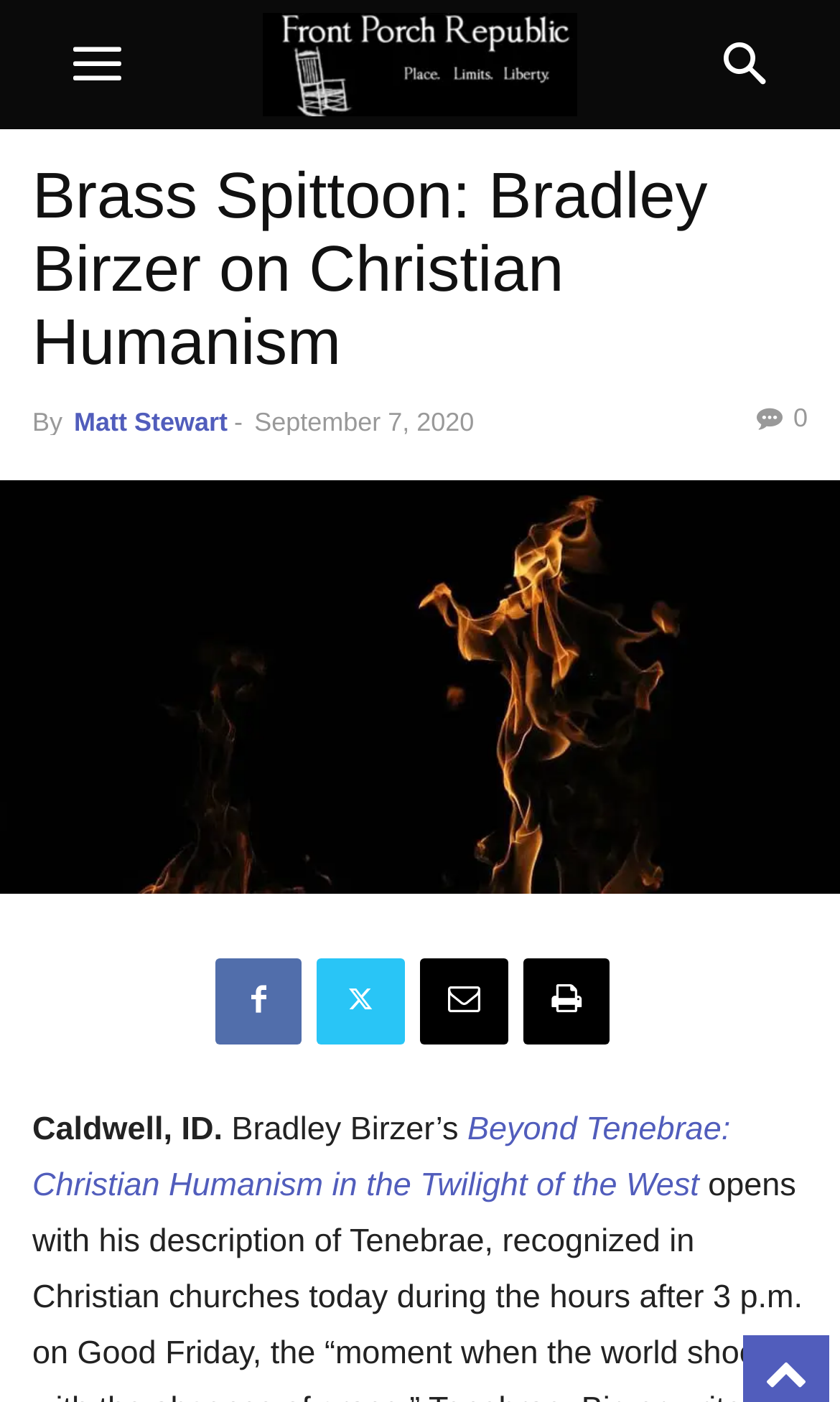From the given element description: "Matt Stewart", find the bounding box for the UI element. Provide the coordinates as four float numbers between 0 and 1, in the order [left, top, right, bottom].

[0.088, 0.29, 0.271, 0.312]